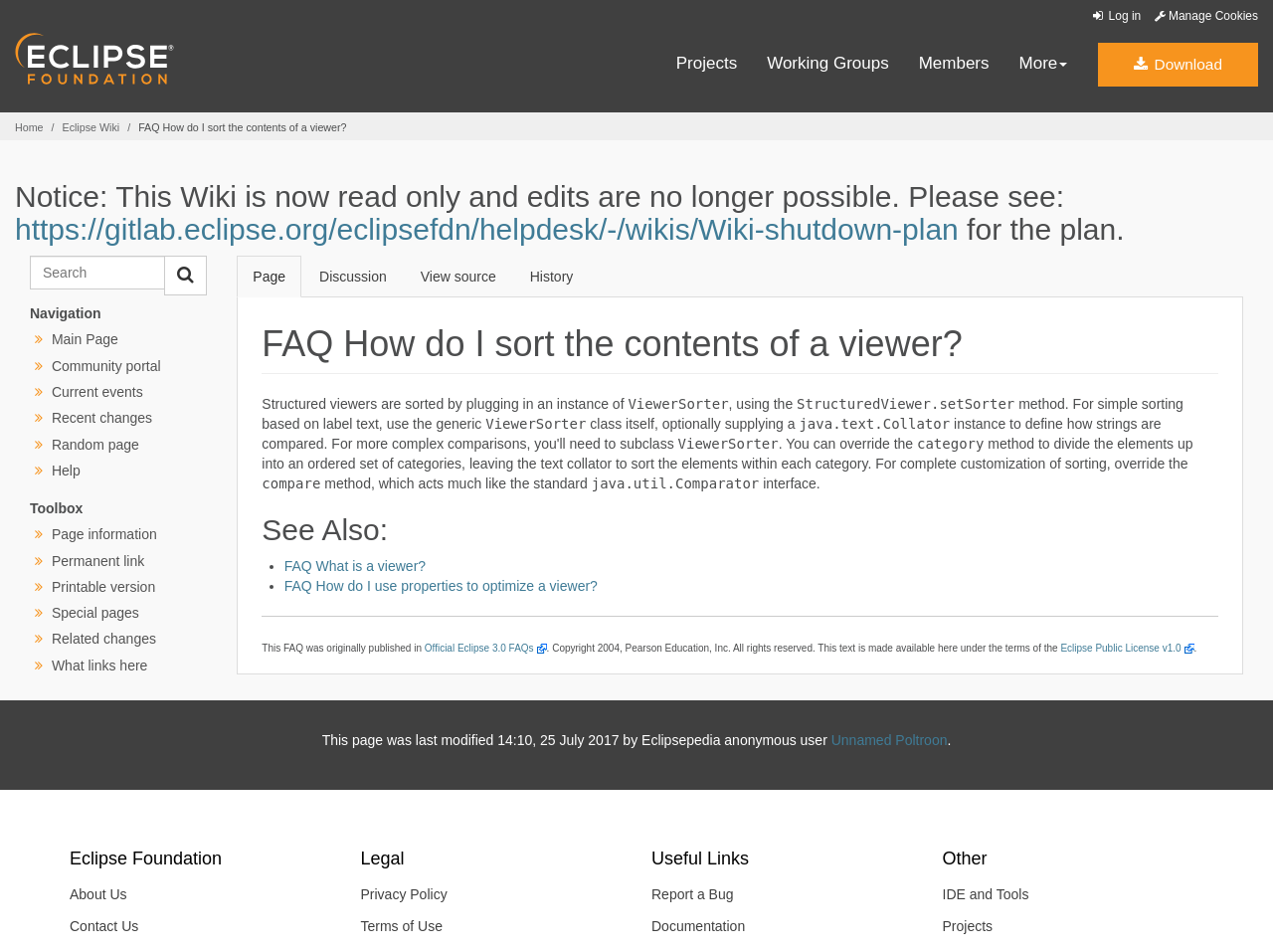How can you customize the sorting of a viewer?
We need a detailed and meticulous answer to the question.

To customize the sorting of a viewer, you can override the compare method of the ViewerSorter class. This method acts like the standard java.util.Comparator interface and allows you to define a custom sorting order.